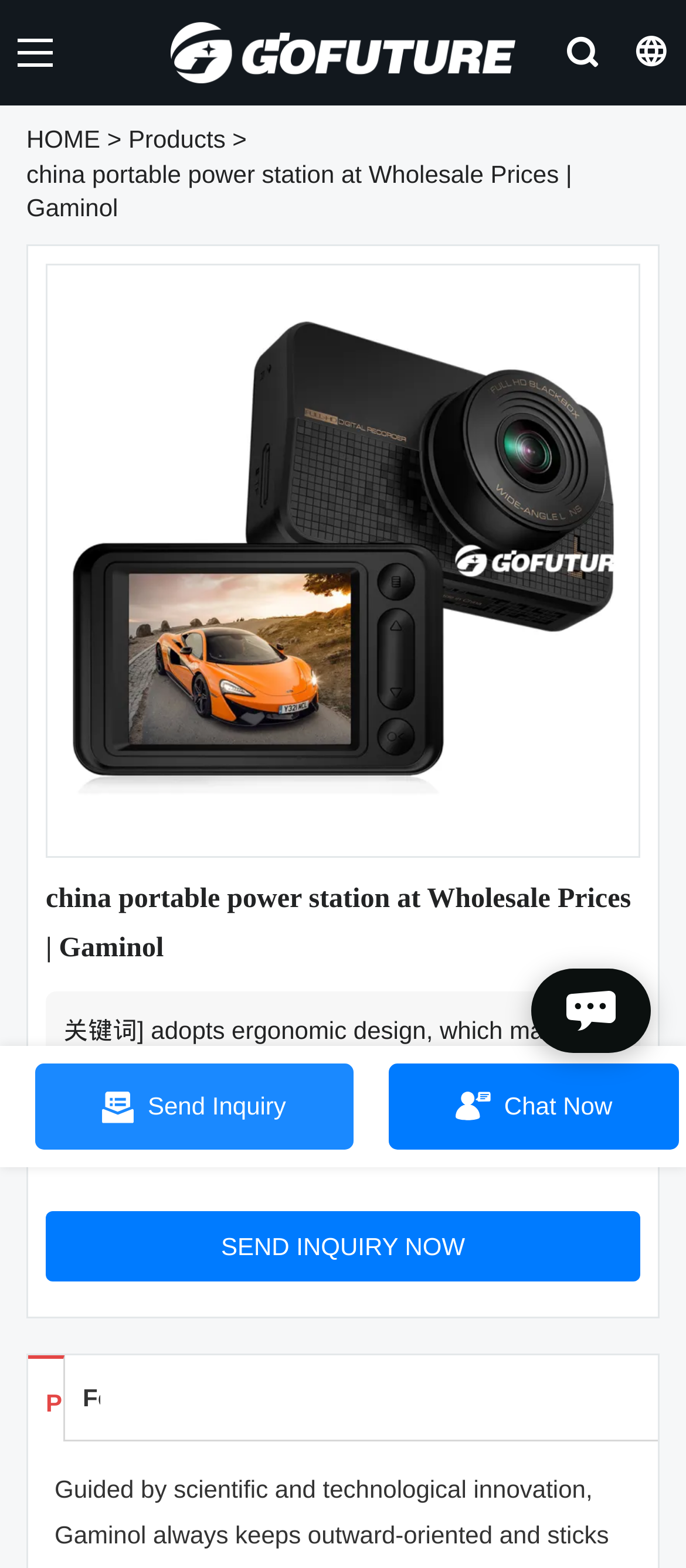What is the name of the company?
Based on the image, provide a one-word or brief-phrase response.

Gaminol